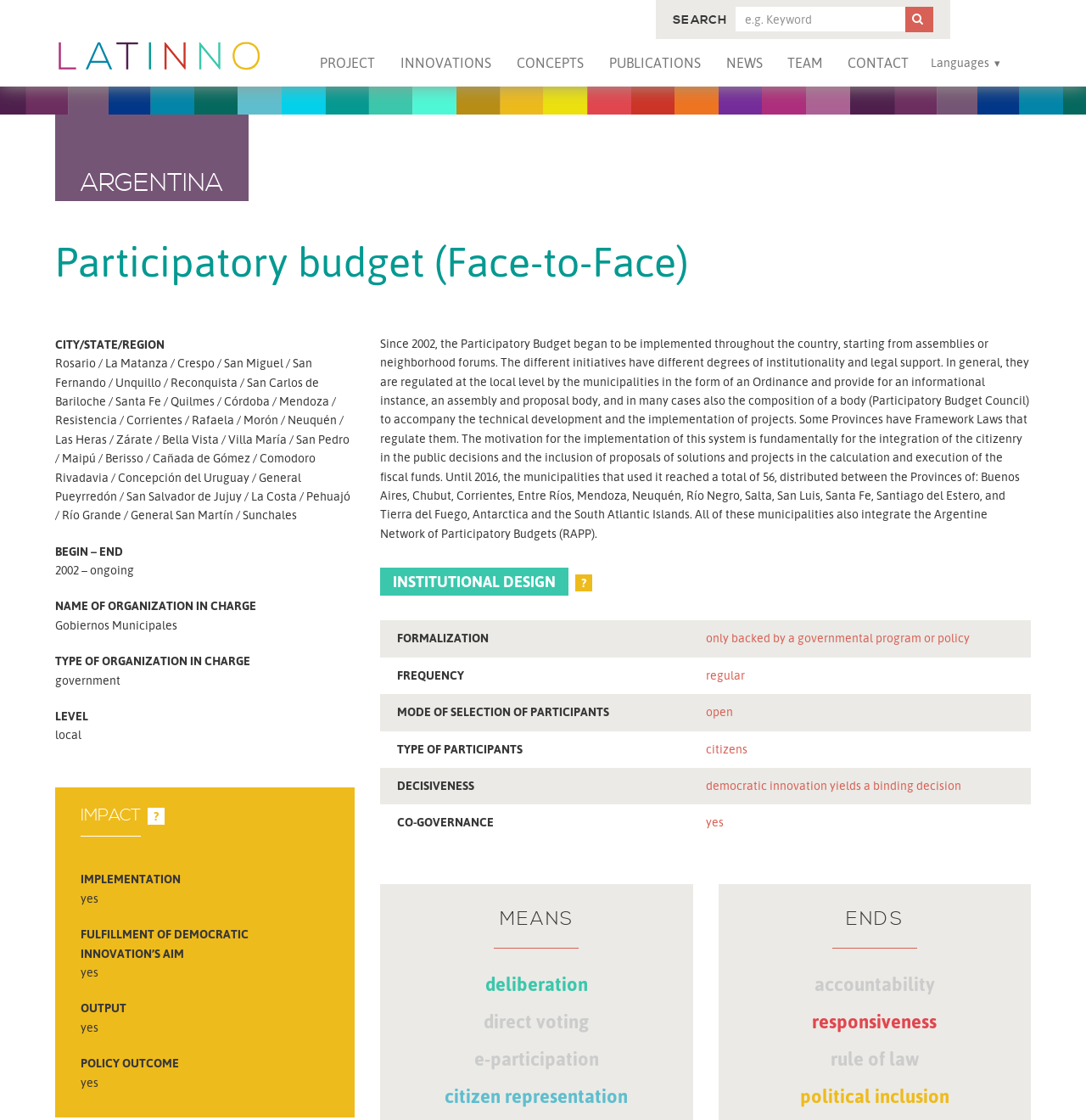Kindly respond to the following question with a single word or a brief phrase: 
What is the duration of the project?

2002 – ongoing